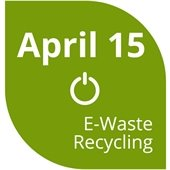Who is the event organized for?
Based on the image, provide a one-word or brief-phrase response.

Residents of Willistown Township